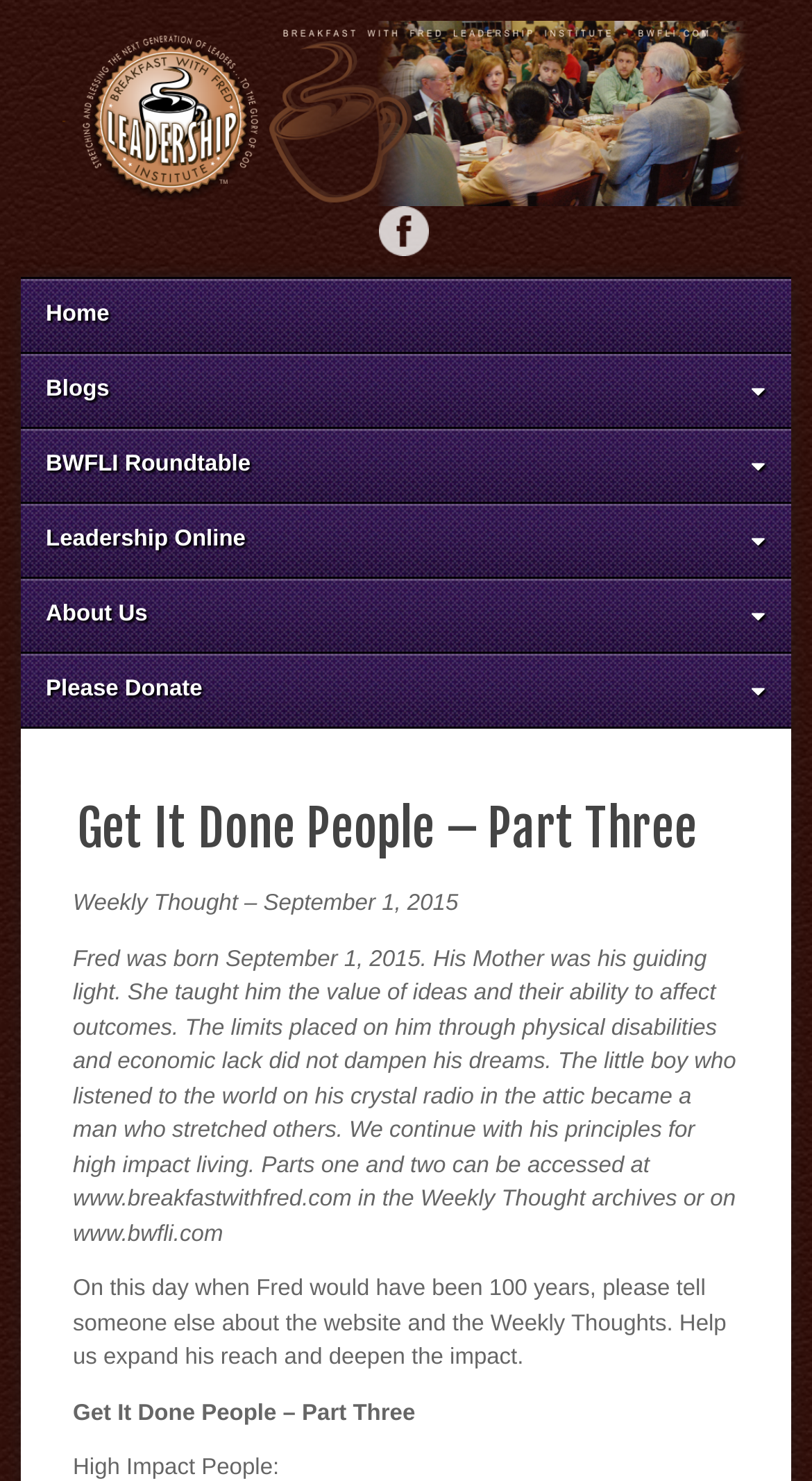Pinpoint the bounding box coordinates of the clickable area needed to execute the instruction: "Read the Weekly Thought archives". The coordinates should be specified as four float numbers between 0 and 1, i.e., [left, top, right, bottom].

[0.026, 0.239, 0.974, 0.289]